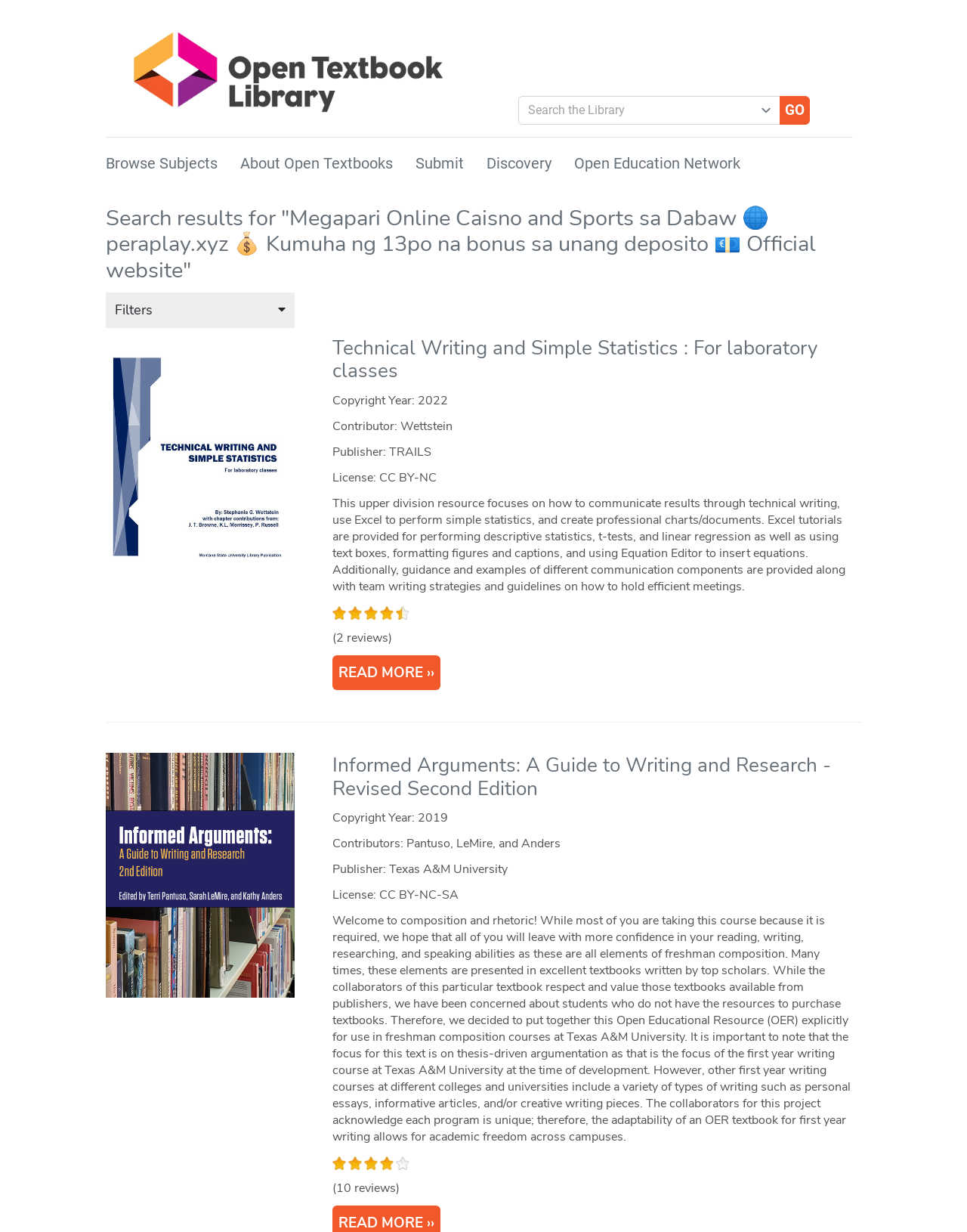Please find the bounding box coordinates of the element that needs to be clicked to perform the following instruction: "Click the 'SUPPORT US' link". The bounding box coordinates should be four float numbers between 0 and 1, represented as [left, top, right, bottom].

None